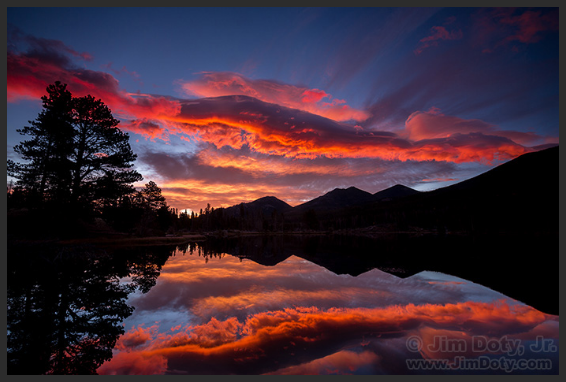What is reflected in the lake?
We need a detailed and exhaustive answer to the question. Please elaborate.

According to the caption, the tranquil lake mirrors the vibrant colors of the sky, which includes fiery orange and deep pink clouds dominating the horizon. Therefore, the lake is reflecting the vibrant colors of the sky.